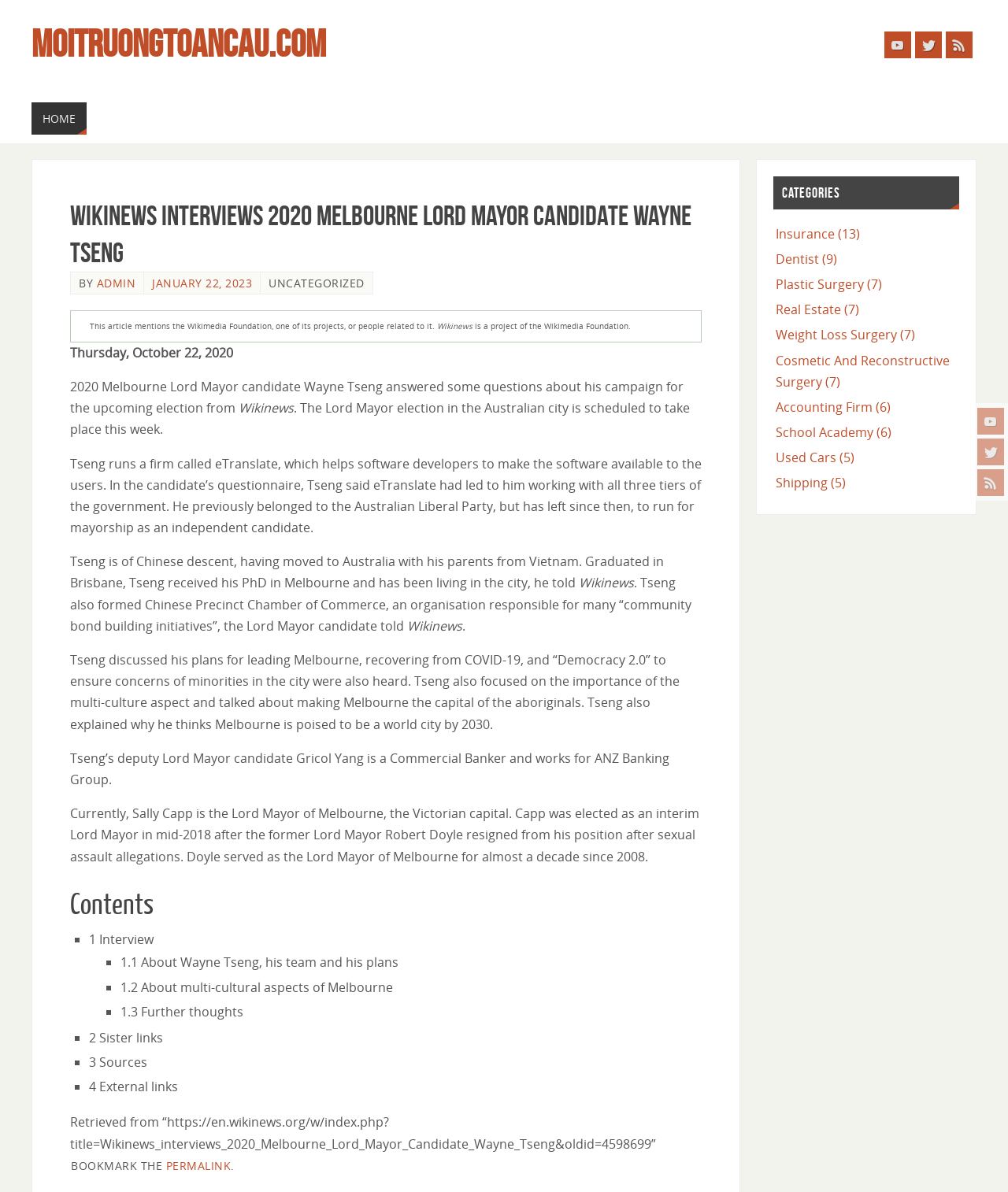Please provide the bounding box coordinates for the element that needs to be clicked to perform the instruction: "Click on the Centrica link". The coordinates must consist of four float numbers between 0 and 1, formatted as [left, top, right, bottom].

None